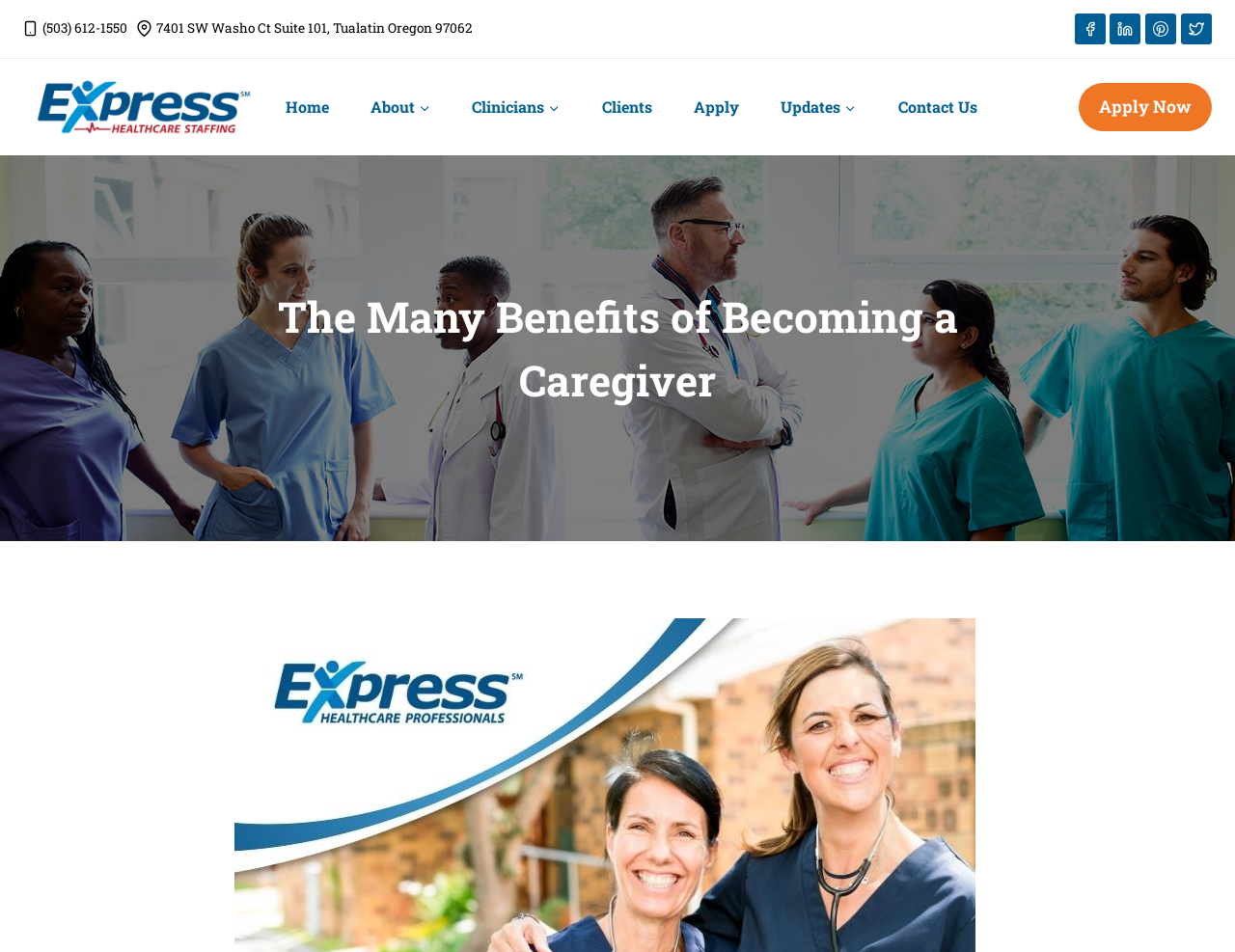Refer to the image and offer a detailed explanation in response to the question: What is the last item in the primary navigation menu?

I found the last item in the primary navigation menu by looking at the navigation element with the text 'Primary Navigation' and finding the last link element inside it, which has the text 'Contact Us'.